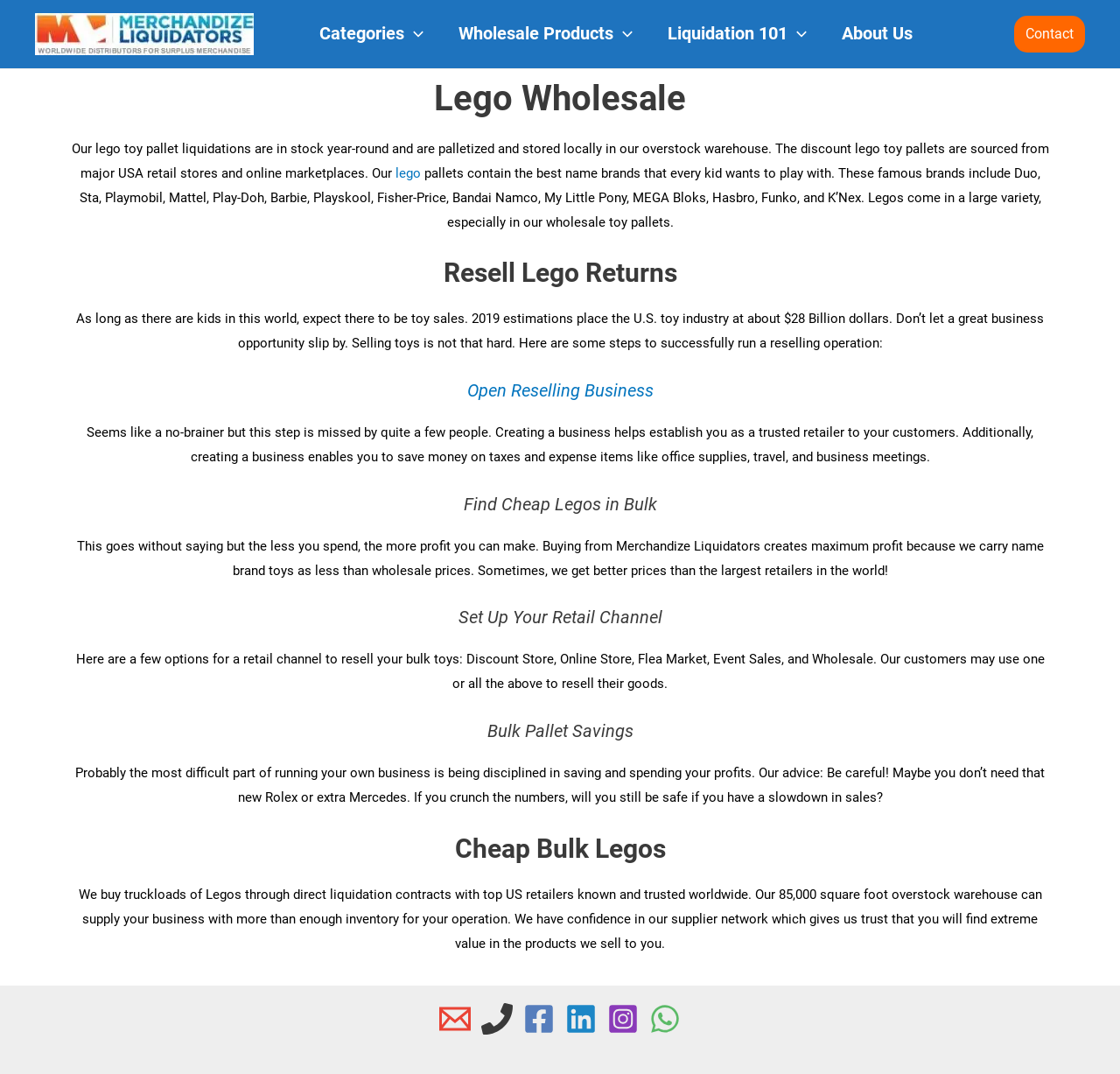Find the bounding box coordinates for the HTML element described in this sentence: "Categories". Provide the coordinates as four float numbers between 0 and 1, in the format [left, top, right, bottom].

[0.27, 0.019, 0.394, 0.043]